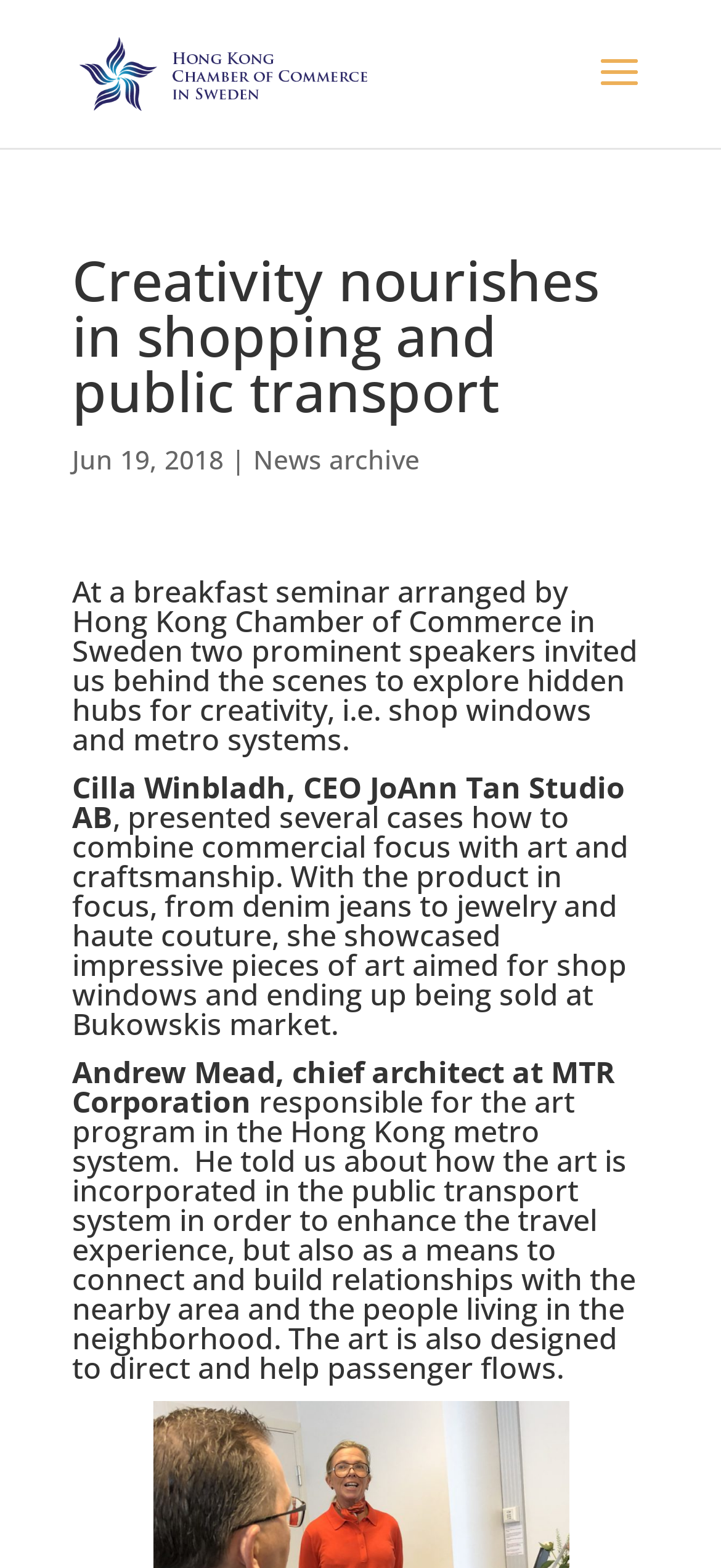Provide an in-depth caption for the contents of the webpage.

The webpage is about an event organized by the Hong Kong Chamber of Commerce in Sweden, focusing on creativity in shopping and public transport. At the top left of the page, there is a link to the chamber's website, accompanied by a logo image. Below this, there is a heading that displays the title of the event. 

To the right of the title, there is a date "Jun 19, 2018" followed by a vertical line and a link to the "News archive". 

The main content of the page is divided into three sections, each with a heading. The first section describes a breakfast seminar where two speakers, Cilla Winbladh and Andrew Mead, shared their experiences on creativity in shopping and public transport. 

The second section focuses on Cilla Winbladh's presentation, which showcased how to combine commercial focus with art and craftsmanship in shop windows. 

The third section is about Andrew Mead's presentation, which discussed how art is incorporated into the Hong Kong metro system to enhance the travel experience and build relationships with the nearby area. 

At the very top of the page, there is a call-to-action to look out for coming events at a specific URL.